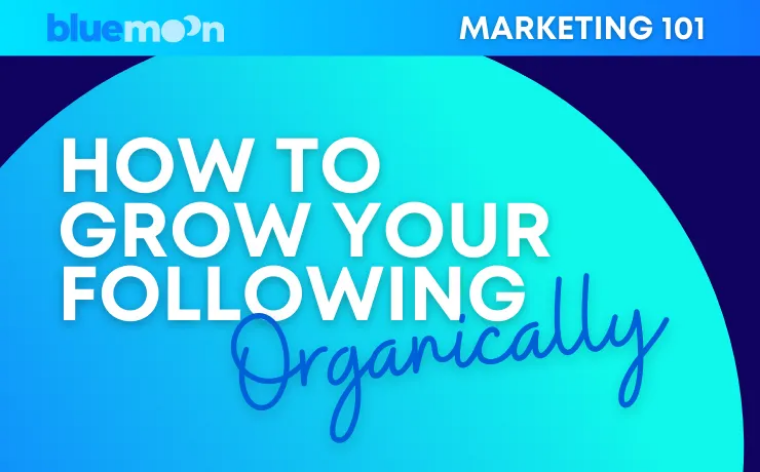Provide a comprehensive description of the image.

The image features a visually engaging design displaying the phrase "How to Grow Your Following Organically" prominently in bold, white text, emphasizing social media growth strategies. The word "Organically" is artistically rendered in a flowing, cursive font, highlighting the natural approach to increasing followers. Above this main text, the brand name "blue moon" is subtly included, while at the top right corner, "MARKETING 101" indicates that this content is beginner-friendly, aimed at those looking to enhance their marketing skills. The backdrop uses a gradient of blue tones, creating a calming yet professional aesthetic that aligns with the theme of marketing and growth.